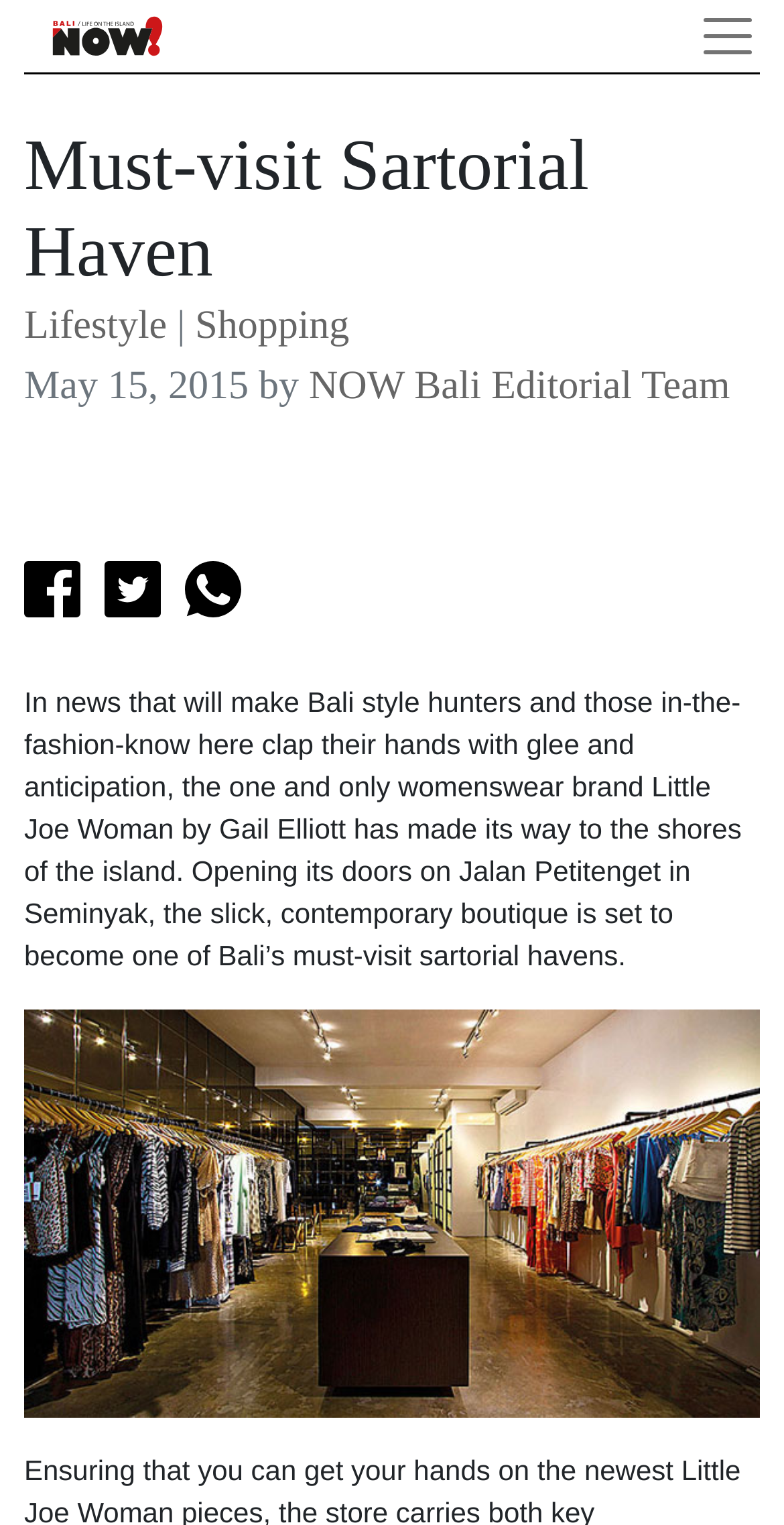Can you identify the bounding box coordinates of the clickable region needed to carry out this instruction: 'Read the article'? The coordinates should be four float numbers within the range of 0 to 1, stated as [left, top, right, bottom].

[0.031, 0.45, 0.946, 0.637]